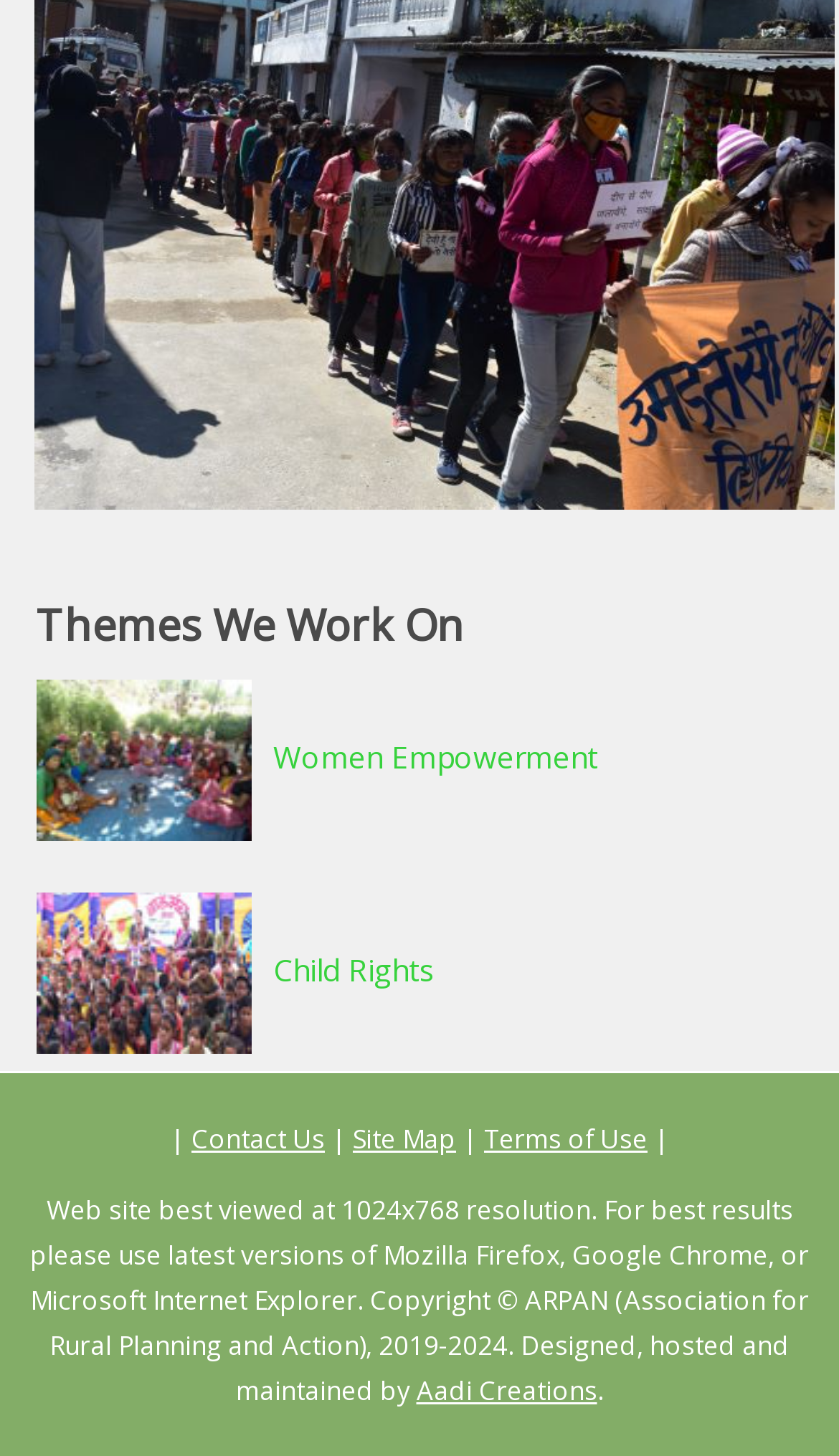Please give a succinct answer to the question in one word or phrase:
How many links are there in the footer?

5